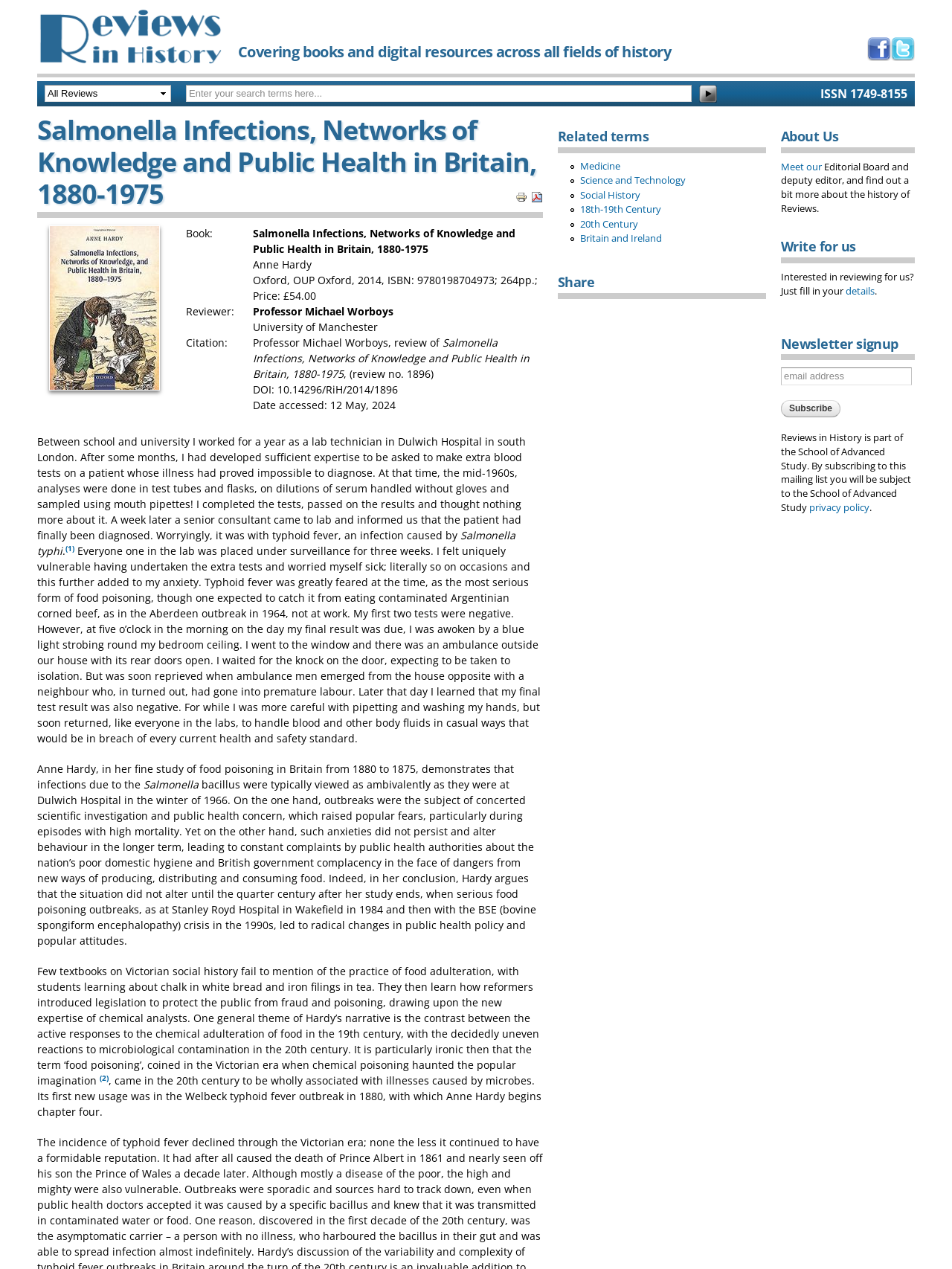Please give a succinct answer to the question in one word or phrase:
What is the book title being reviewed?

Salmonella Infections, Networks of Knowledge and Public Health in Britain, 1880-1975